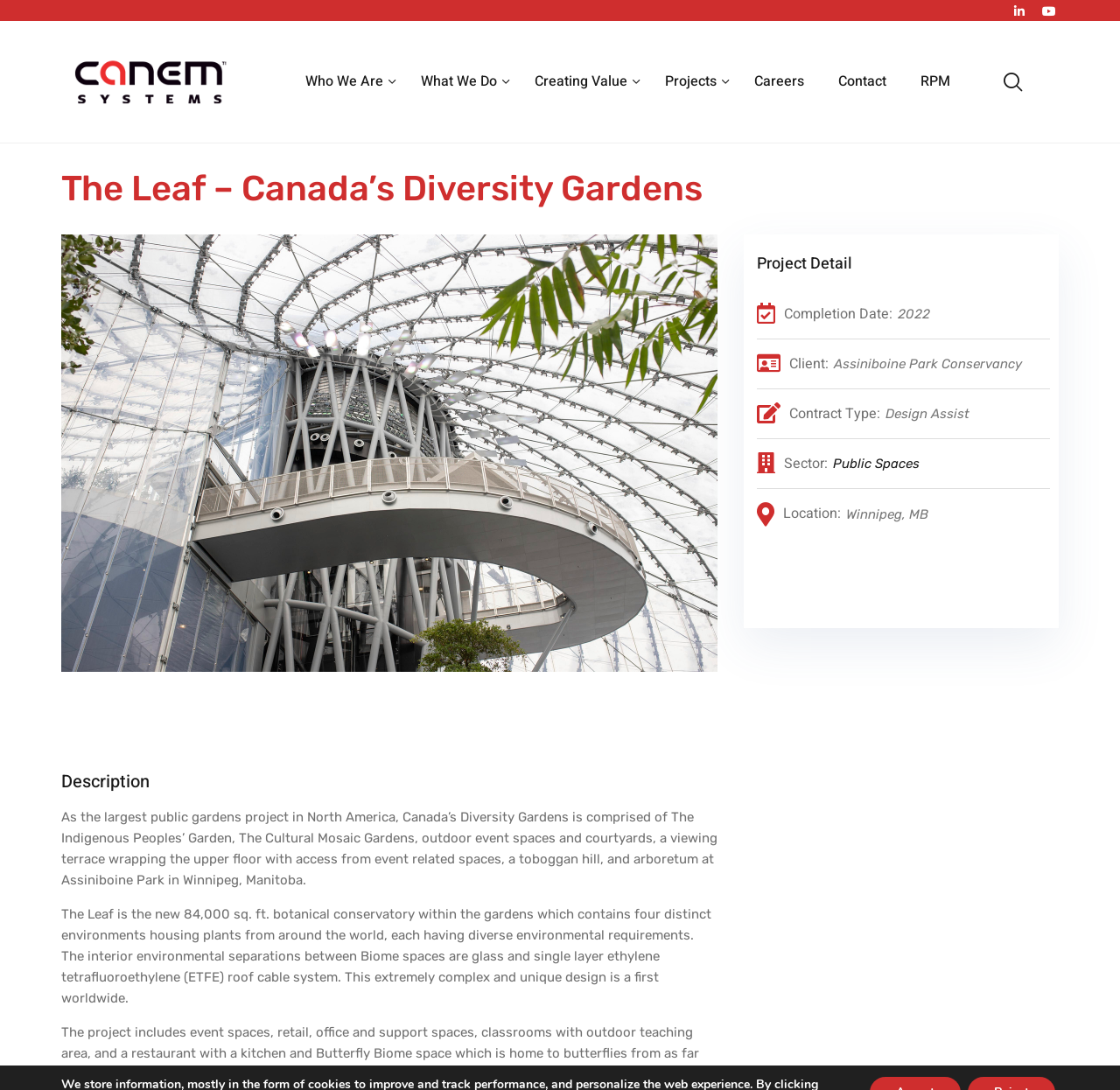Please examine the image and answer the question with a detailed explanation:
What is the sector of the project?

I found the answer by looking at the heading 'Sector:' and its corresponding link element which says 'Public Spaces'.